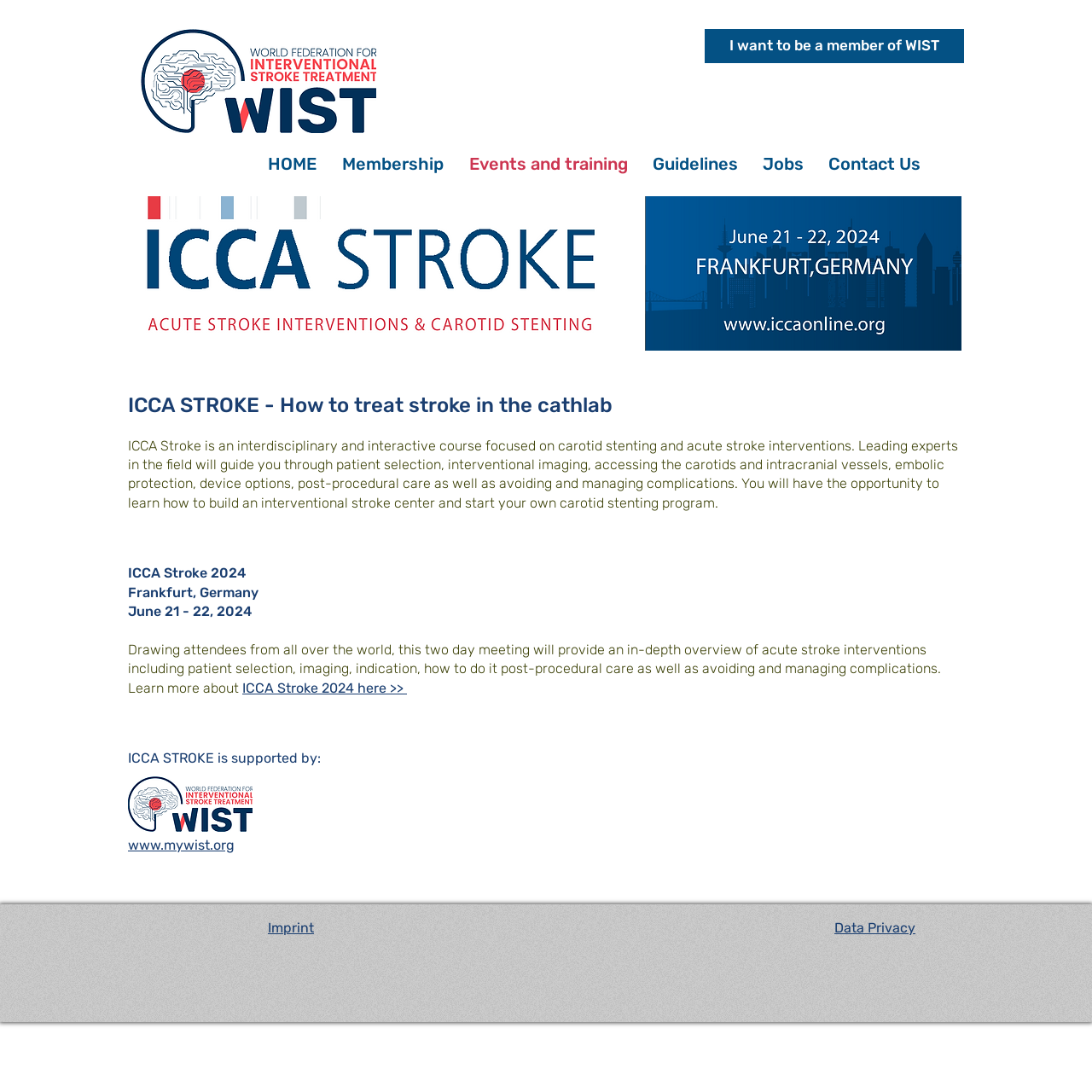Create a full and detailed caption for the entire webpage.

The webpage is about the ICCA Stroke Congress, which appears to be a medical conference focused on stroke treatment and interventions. At the top left corner, there is a WIST logo, which is a prominent element on the page. 

To the right of the logo, there is a link to become a member of WIST. Below the logo, there is a navigation menu with links to different sections of the website, including Home, Membership, Events and training, Guidelines, Jobs, and Contact Us.

The main content of the page is divided into several sections. The first section features a newsletter image with a banner for the ICCA-BEC 2023 event. Below this, there is a heading that reads "ICCA STROKE - How to treat stroke in the cathlab" followed by a paragraph of text that describes the conference and its focus on carotid stenting and acute stroke interventions.

Further down, there are several lines of text that provide details about the conference, including the date, location, and a brief overview of the event. There is also a link to learn more about the conference. 

At the bottom of the page, there is a section that lists the organizations that support ICCA STROKE, followed by a link to the WIST website. The page ends with a footer section that contains links to the Imprint and Data Privacy pages.